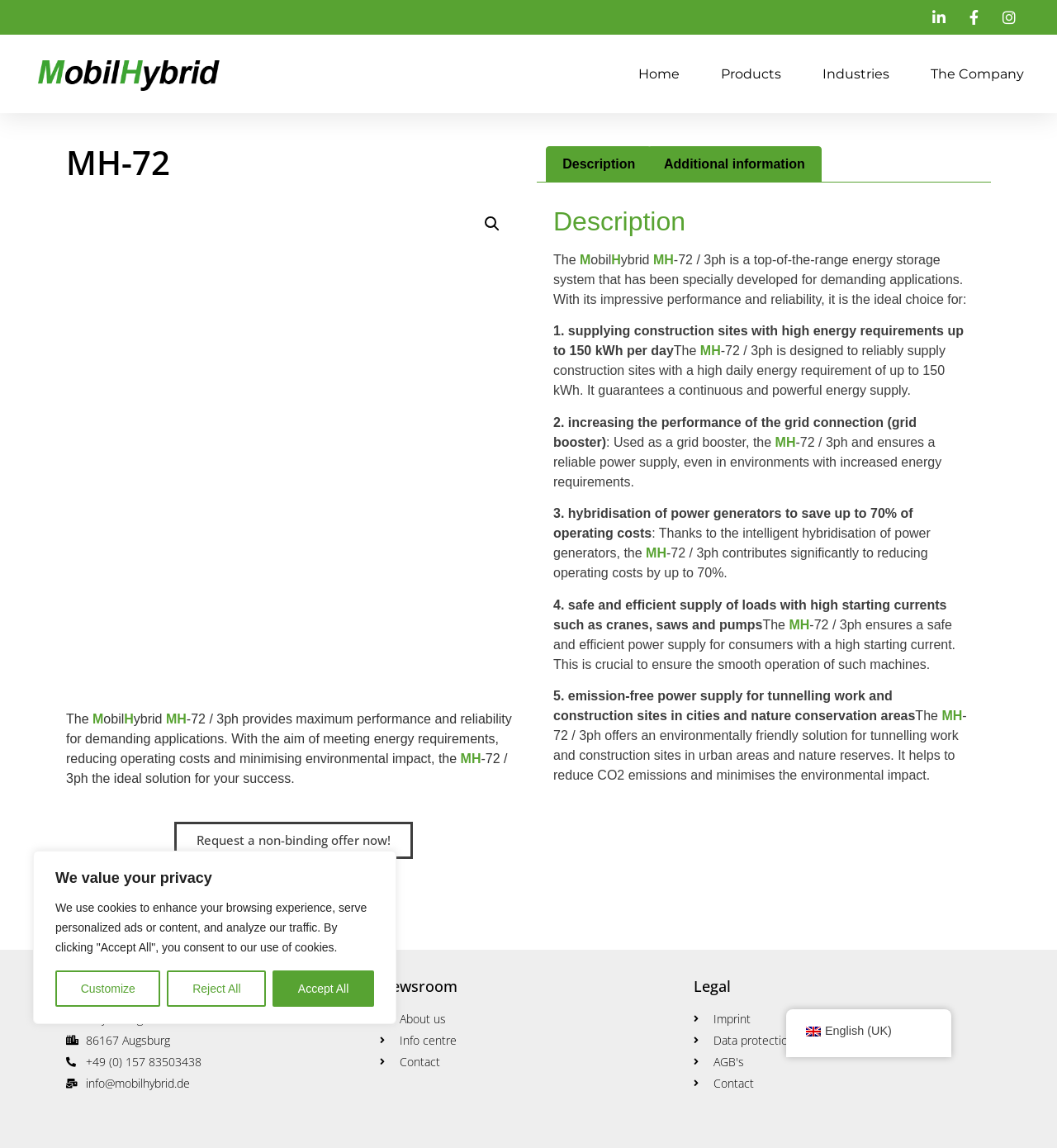Given the description of a UI element: "Reject All", identify the bounding box coordinates of the matching element in the webpage screenshot.

[0.158, 0.845, 0.252, 0.877]